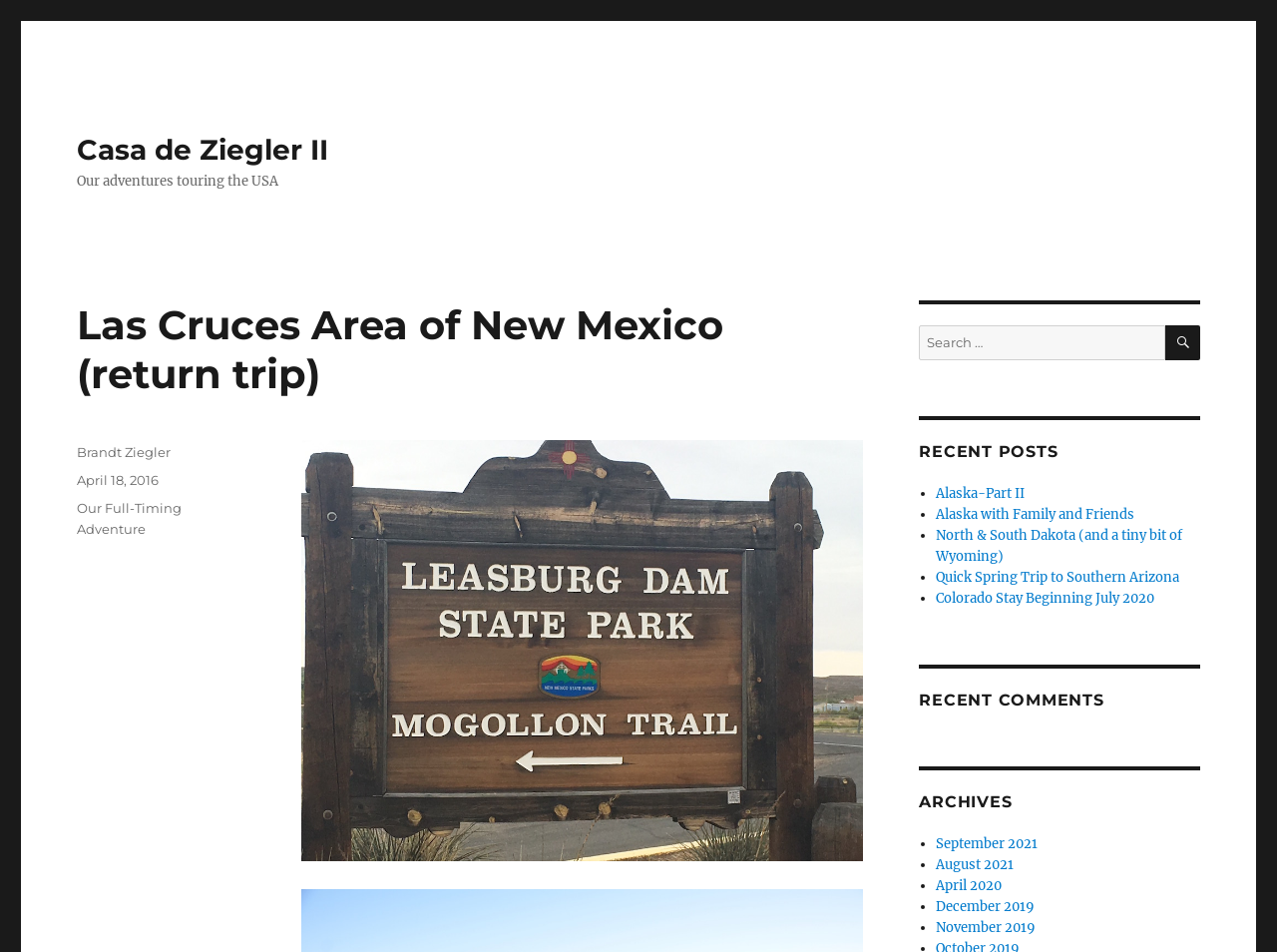Identify the coordinates of the bounding box for the element that must be clicked to accomplish the instruction: "Check archives".

[0.72, 0.831, 0.94, 0.853]